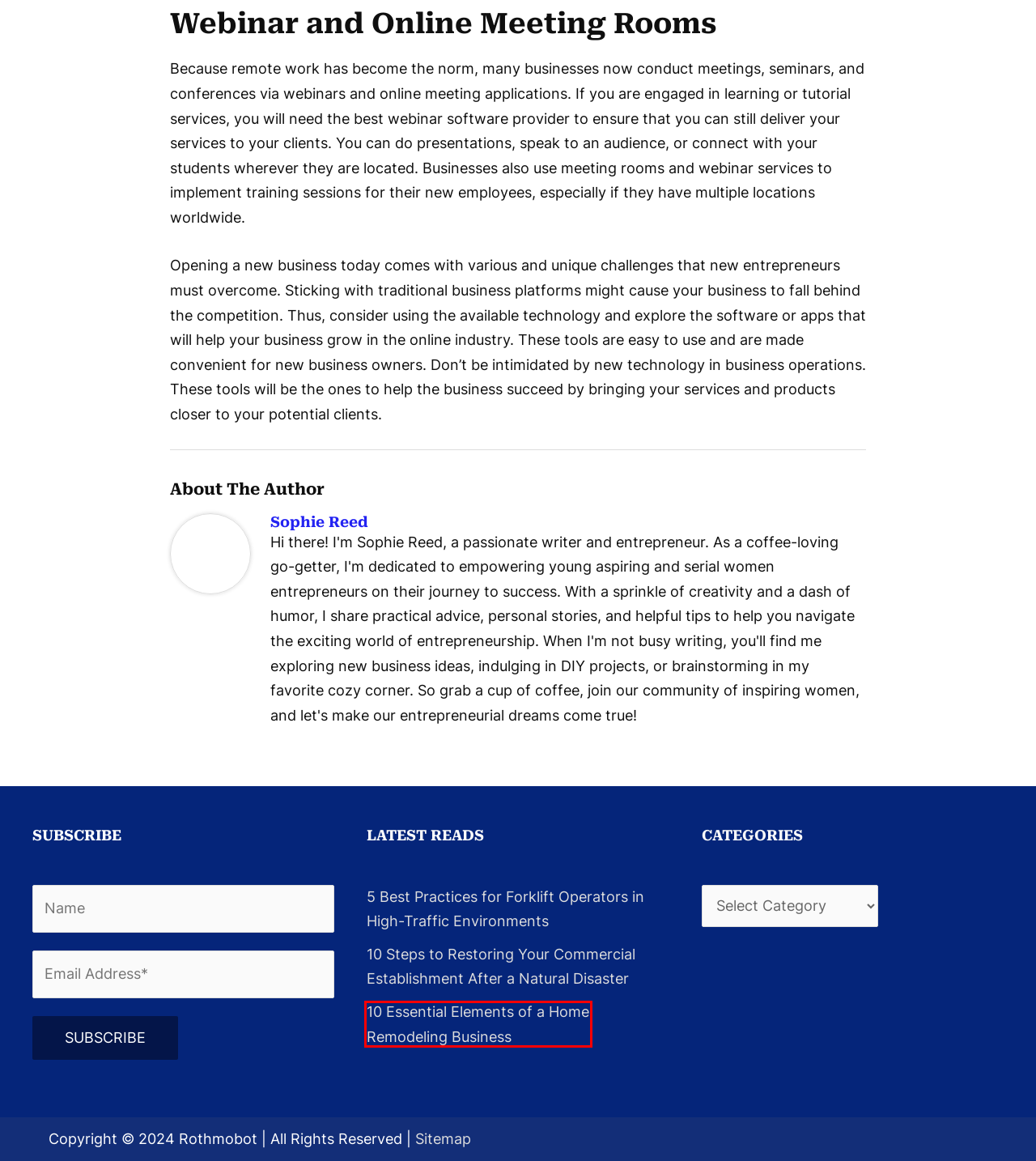You have a screenshot of a webpage with a red bounding box around an element. Choose the best matching webpage description that would appear after clicking the highlighted element. Here are the candidates:
A. Transform Your Business and Finances with Rothmobot
B. 10 Steps to Restoring Your Commercial Establishment After a Natural Disaster
C. Porcelain Animal Necklaces | Cute Pendant Charm Figurine
–  Camp Hollow
D. Sitemap | Rothmobot
E. Business Archives | Rothmobot
F. Home Improvement Archives | Rothmobot
G. 5 Best Practices for Forklift Operators in High-Traffic Environments | Rothmobot
H. 10 Essential Elements of a Home Remodeling Business | Rothmobot

H